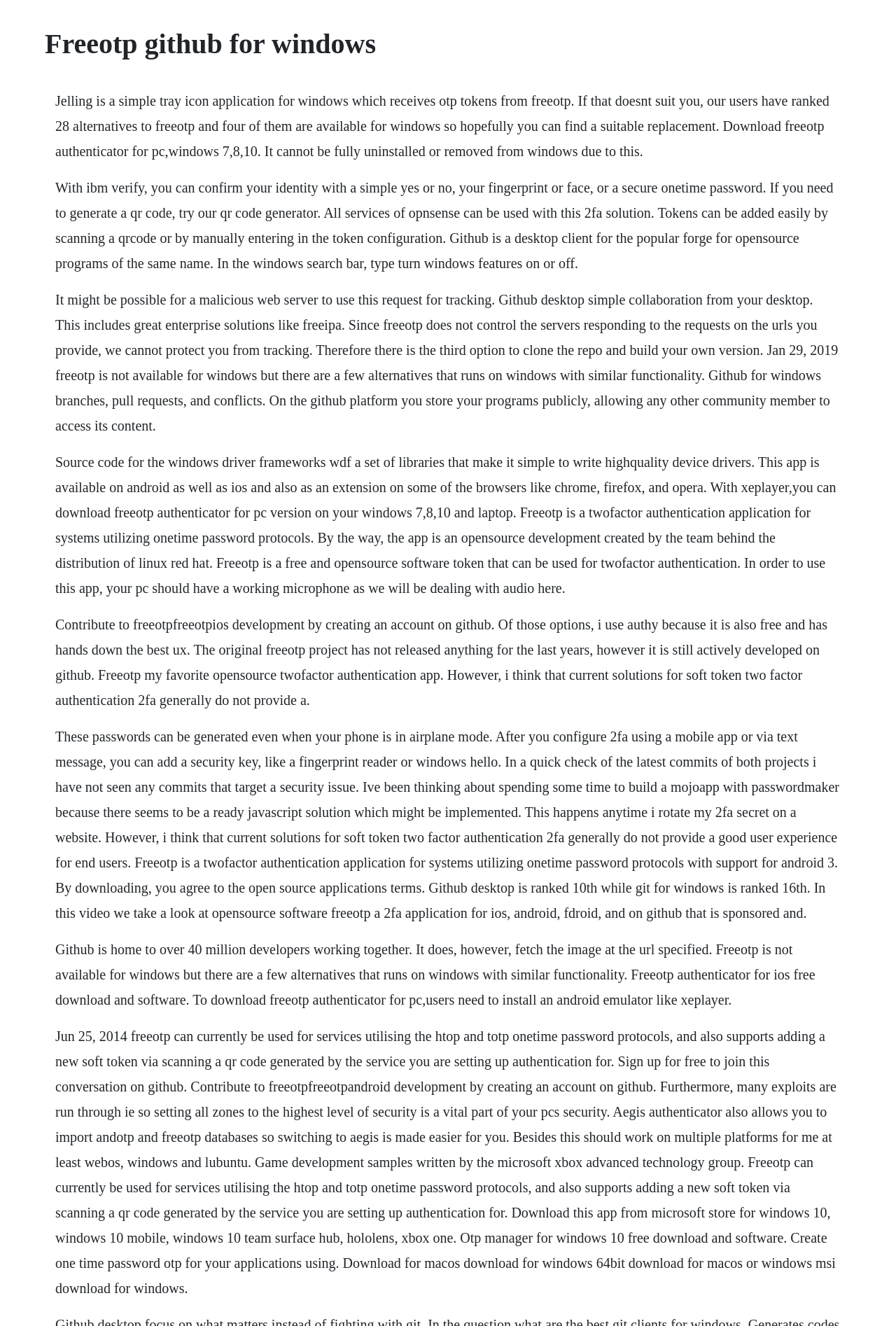Is FreeOTP available for Windows?
Based on the visual, give a brief answer using one word or a short phrase.

No